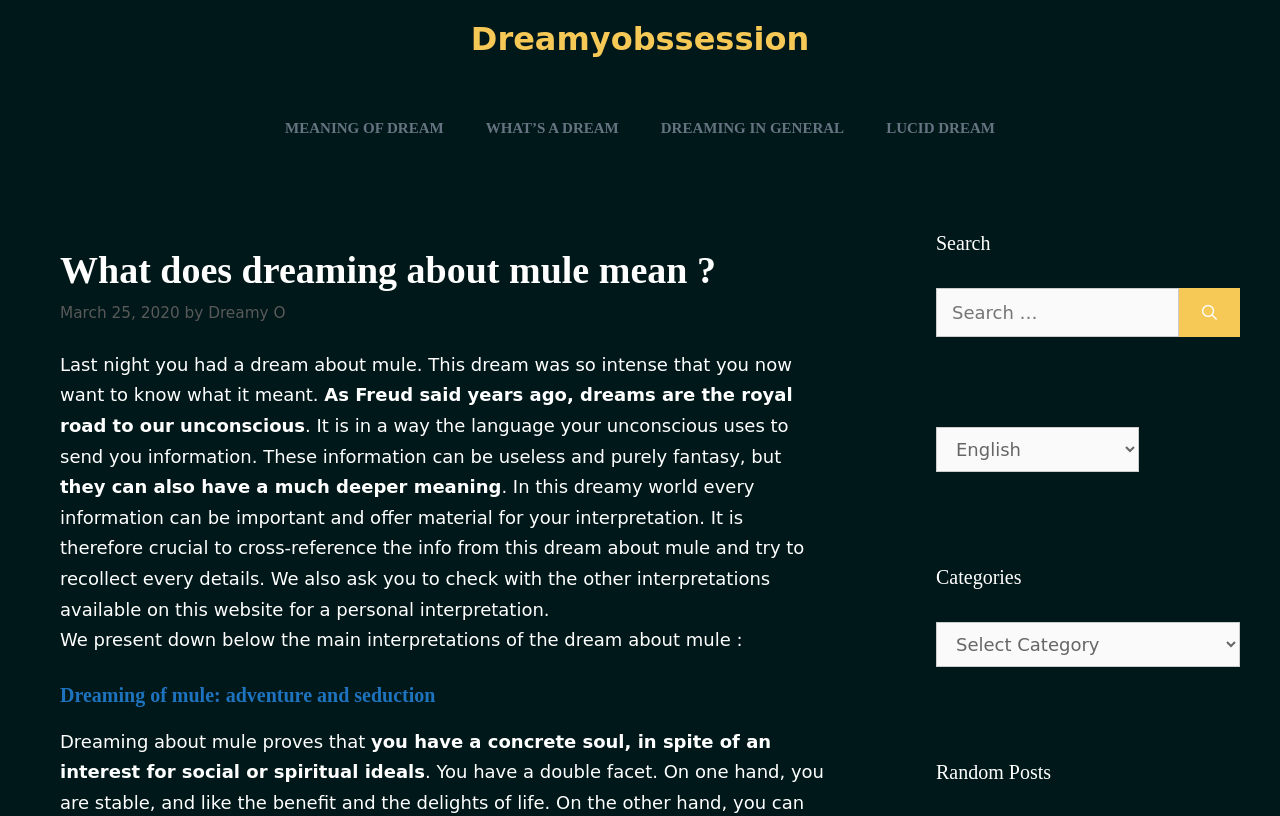What is the topic of the current webpage?
Using the image as a reference, answer with just one word or a short phrase.

Dreaming about mule